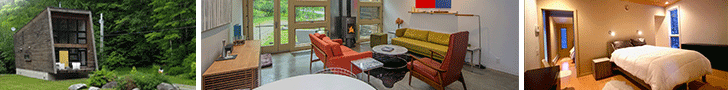Elaborate on the contents of the image in great detail.

The image showcases a collection of three distinct and modern living spaces, emphasizing a contemporary aesthetic. 

On the left, a striking modern house with a slanted roof blends into its natural surroundings, surrounded by greenery and featuring large windows that allow ample natural light to flood the interior. The building’s design showcases a harmonious relationship with nature, inviting outdoor elements inside.

In the center, the interior space is characterized by vibrant decor, featuring a combination of warm orange and muted green furniture. An array of light streams through expansive windows, highlighting the inviting and cozy atmosphere of this lounge area, complete with stylish seating that encourages relaxation.

To the right, a serene bedroom offers a minimalist design with a plush white bed, framed by soft lighting and subtle color accents. The room conveys a sense of tranquility and modern elegance, making it an ideal space for rest and rejuvenation.

This collection represents the essence of modern design, emphasizing comfort and a connection to nature, ideal for those seeking a contemporary living experience.